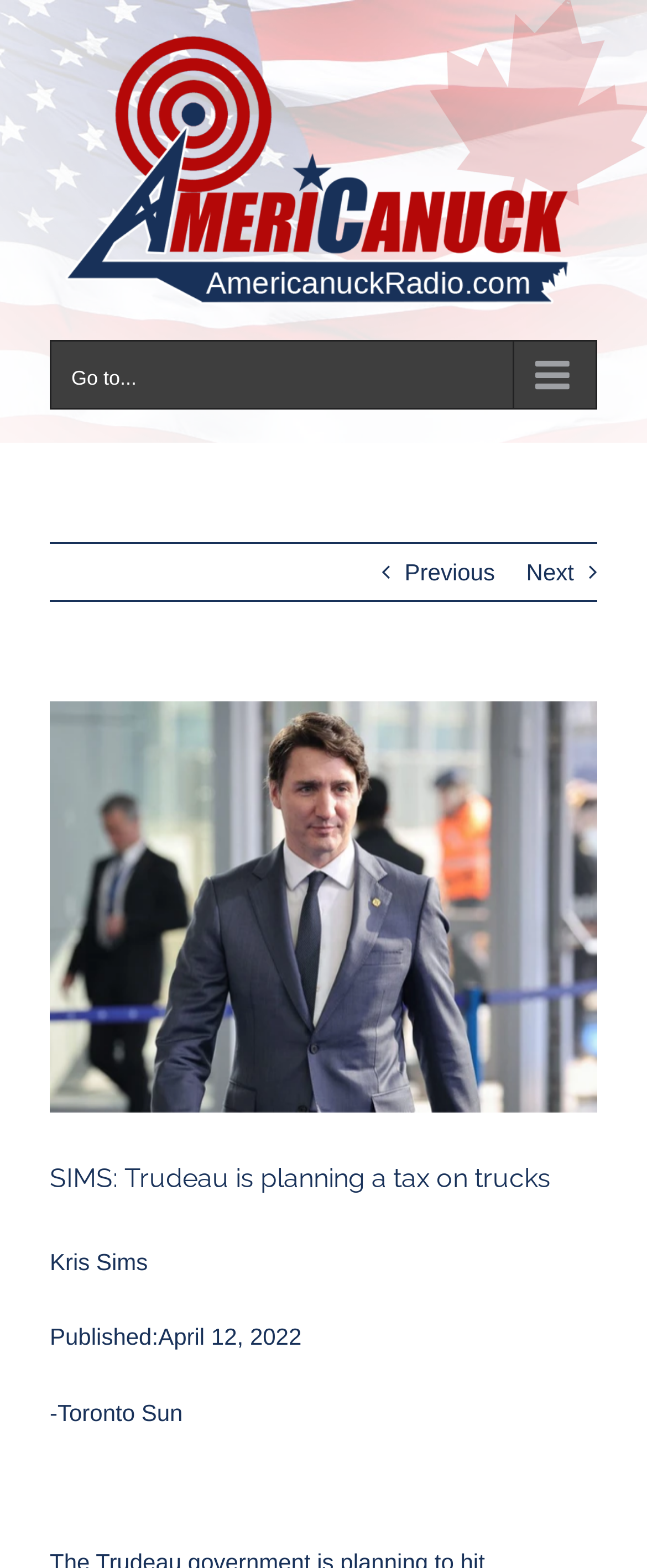Is there a navigation menu on the webpage?
Based on the visual content, answer with a single word or a brief phrase.

Yes